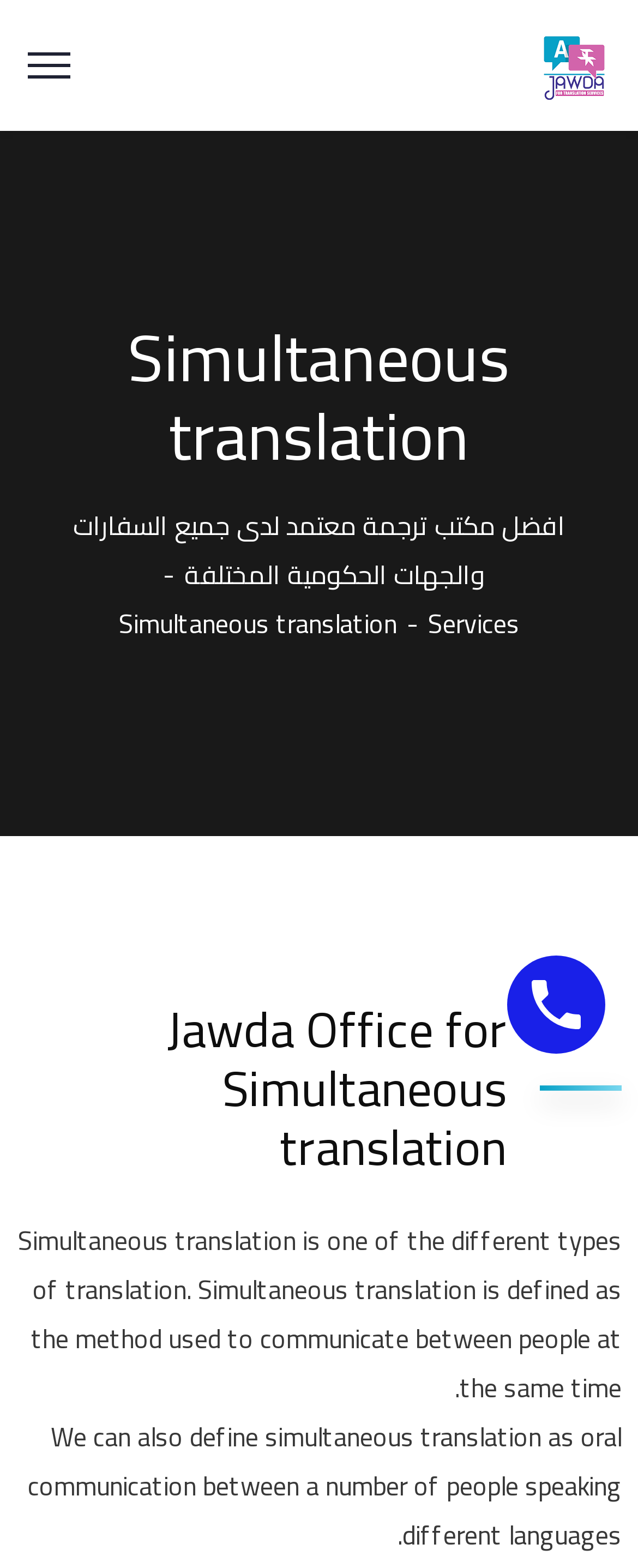What is simultaneous translation defined as?
Provide a detailed answer to the question, using the image to inform your response.

According to the webpage content, specifically the StaticText 'We can also define simultaneous translation as oral communication between a number of people speaking different languages.', simultaneous translation is defined as oral communication between people speaking different languages.